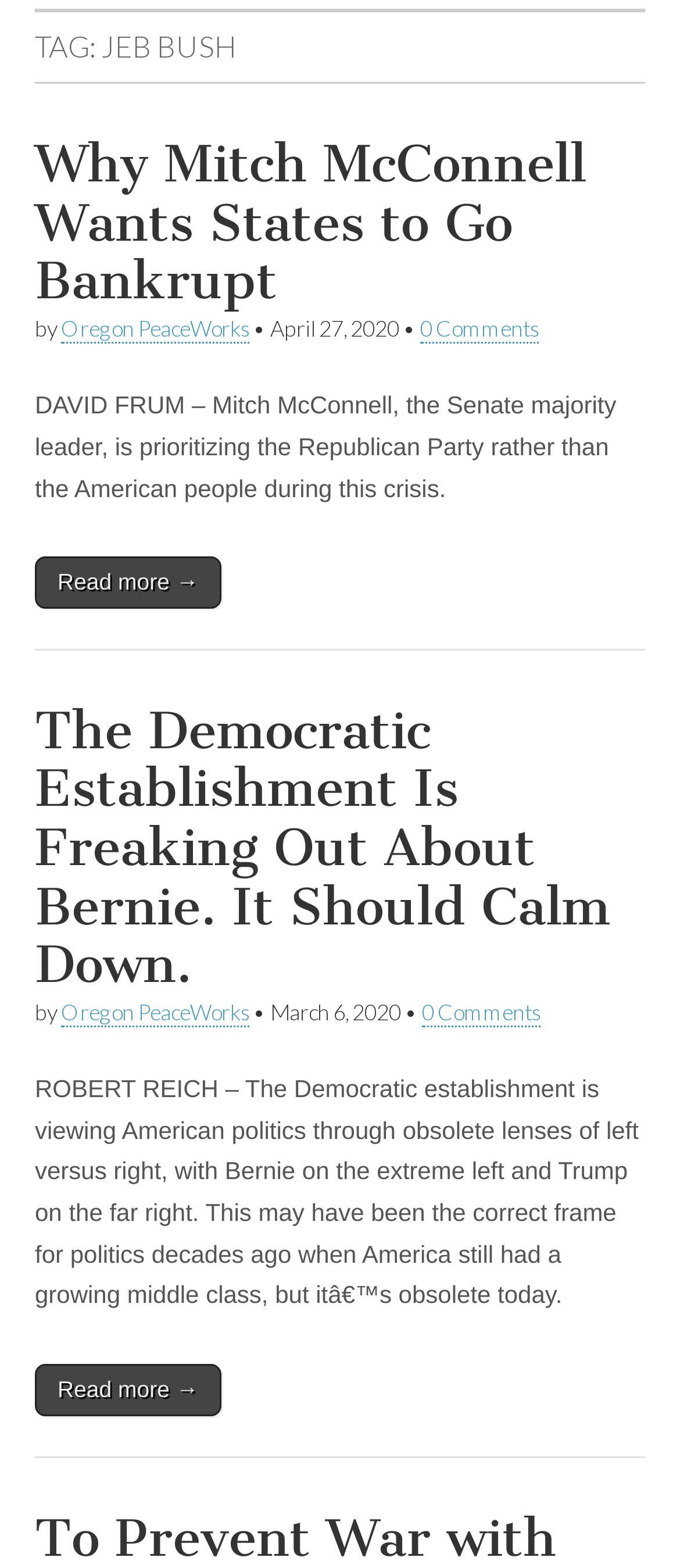Please specify the bounding box coordinates in the format (top-left x, top-left y, bottom-right x, bottom-right y), with all values as floating point numbers between 0 and 1. Identify the bounding box of the UI element described by: 0 Comments

[0.621, 0.637, 0.795, 0.655]